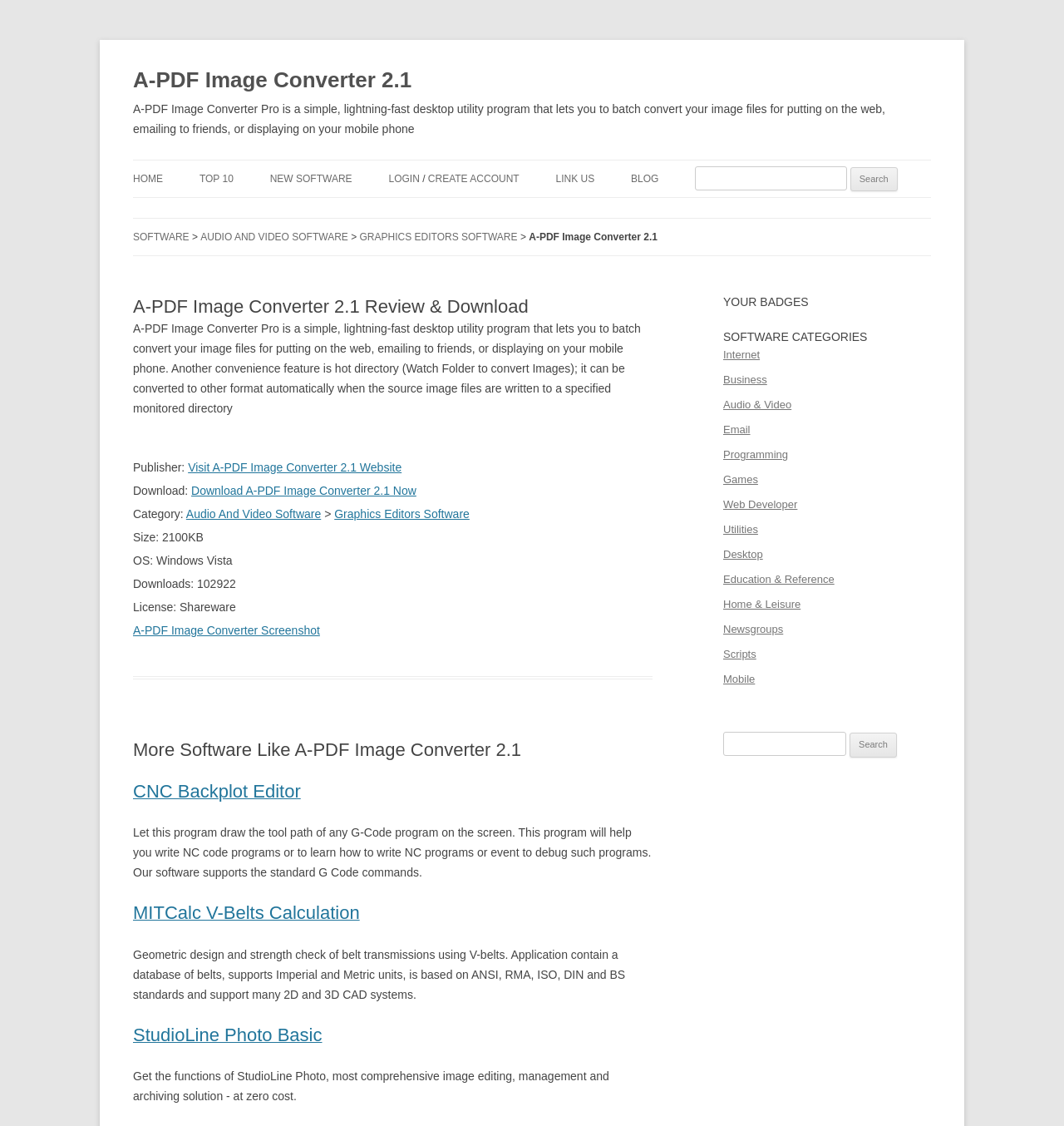Show me the bounding box coordinates of the clickable region to achieve the task as per the instruction: "Download A-PDF Image Converter 2.1 Now".

[0.18, 0.43, 0.391, 0.441]